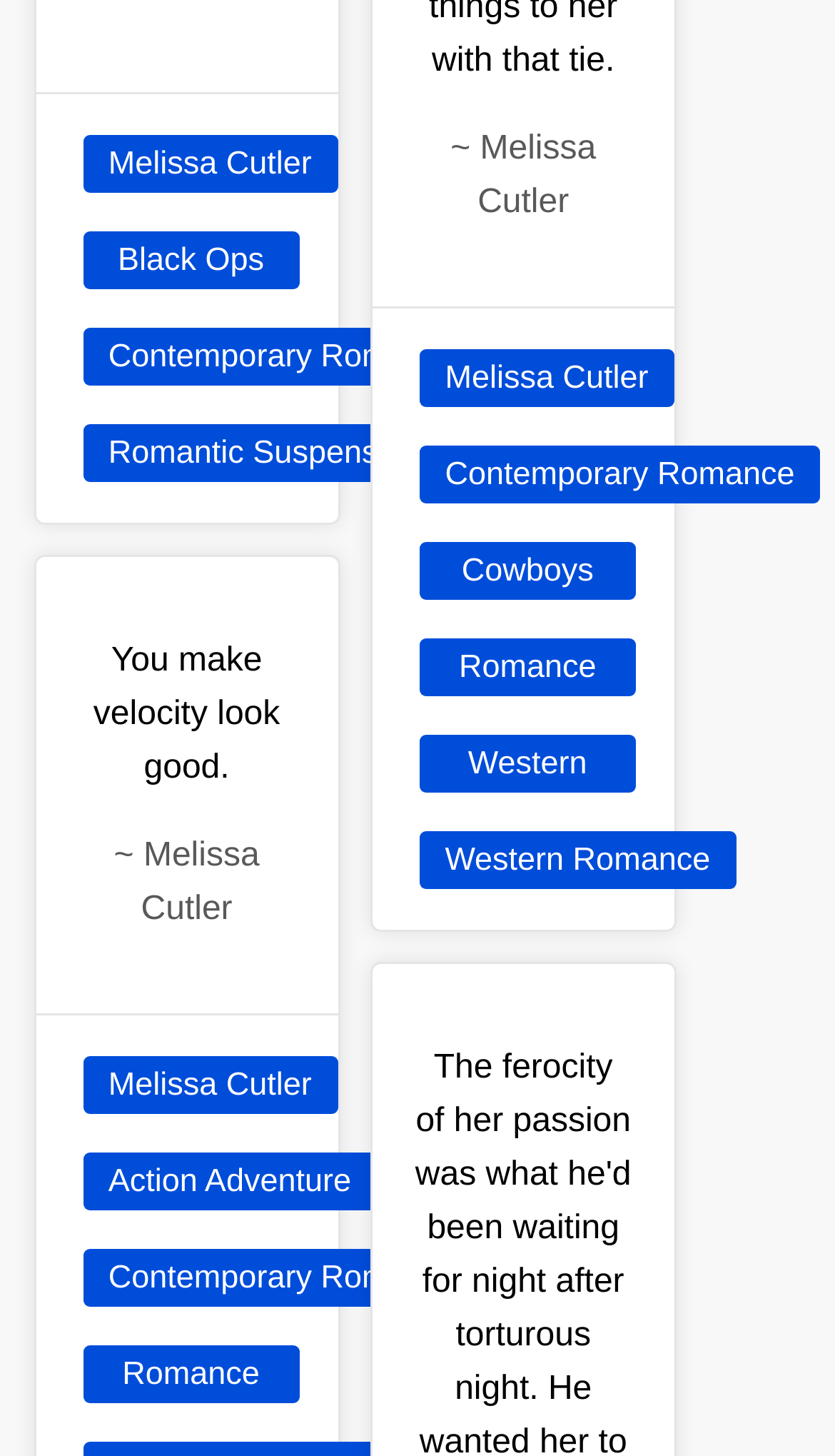Find the bounding box coordinates of the element to click in order to complete the given instruction: "Discover Action Adventure books."

[0.099, 0.791, 0.451, 0.831]